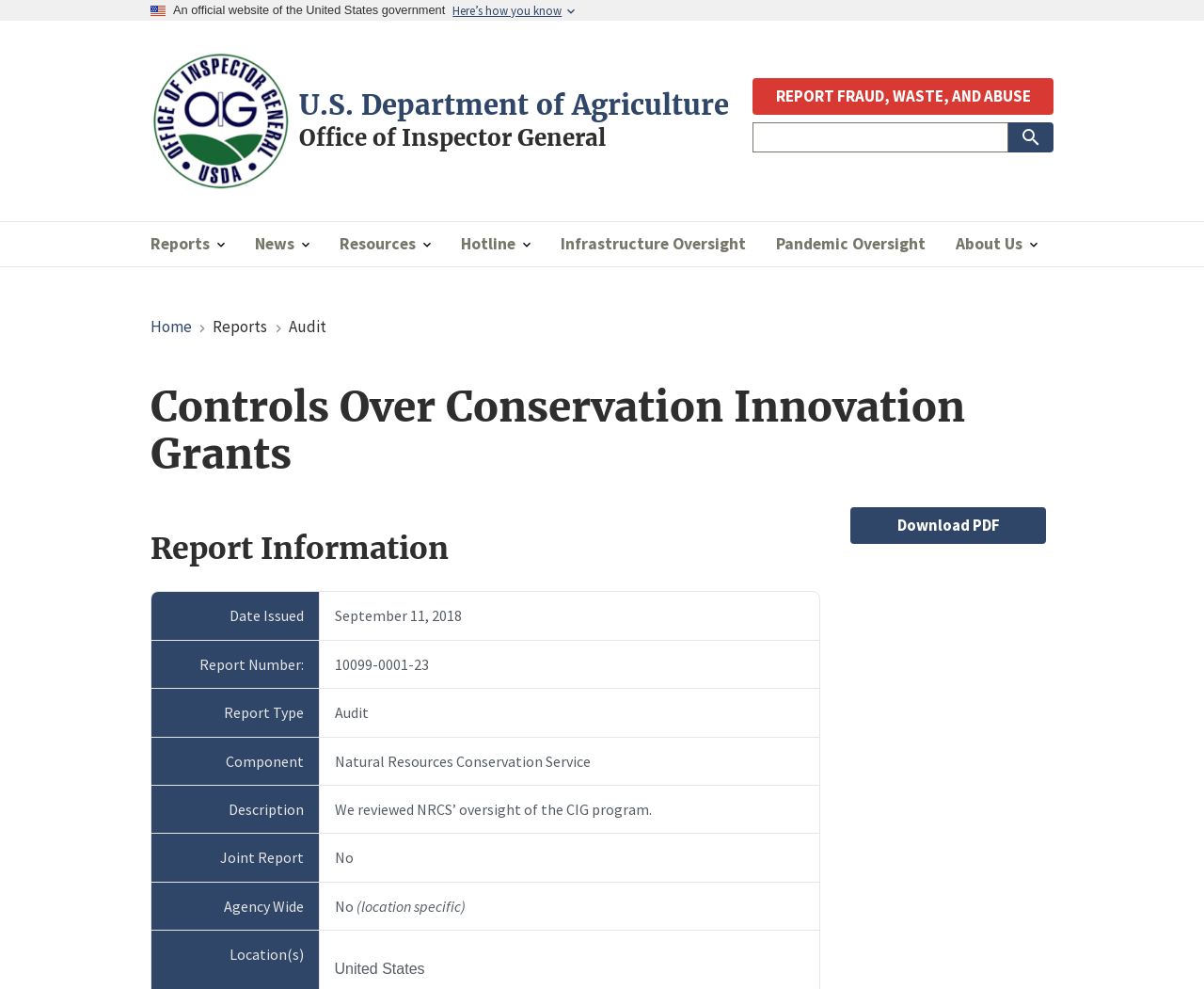Can you extract the primary headline text from the webpage?

Controls Over Conservation Innovation Grants